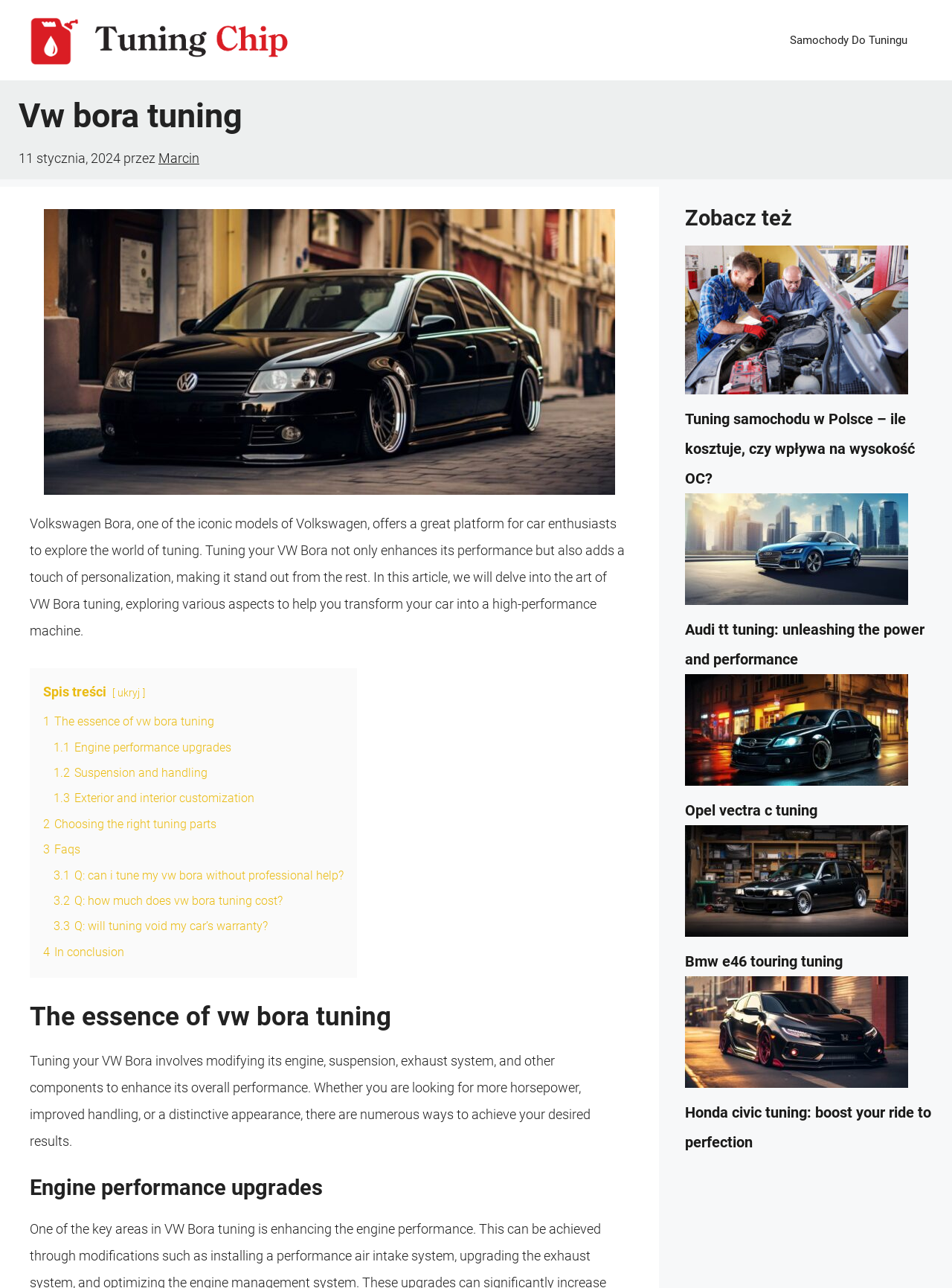Please specify the coordinates of the bounding box for the element that should be clicked to carry out this instruction: "Read the article about 'The essence of vw bora tuning'". The coordinates must be four float numbers between 0 and 1, formatted as [left, top, right, bottom].

[0.031, 0.778, 0.661, 0.802]